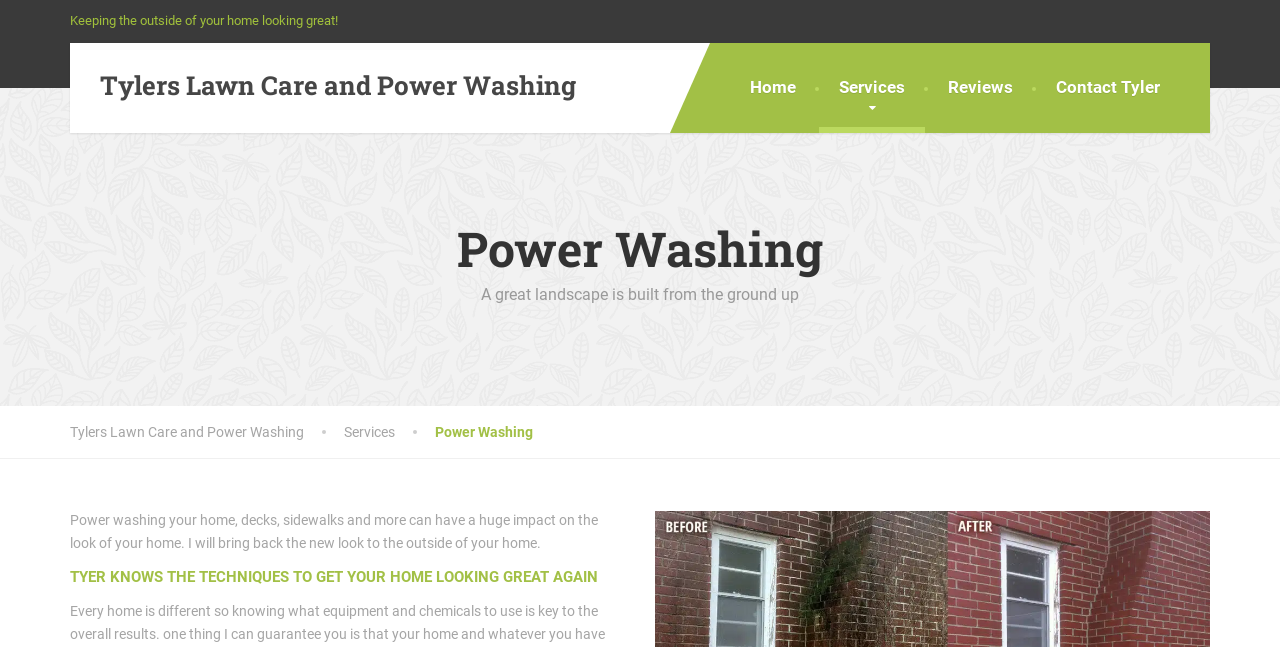What is the name of the company?
Kindly offer a comprehensive and detailed response to the question.

The company name is mentioned in the top-left corner of the webpage as 'Power Washing - Tylers Lawn Care and Power Washing'. This is also supported by the link 'Tylers Lawn Care and Power Washing' which appears multiple times on the webpage.